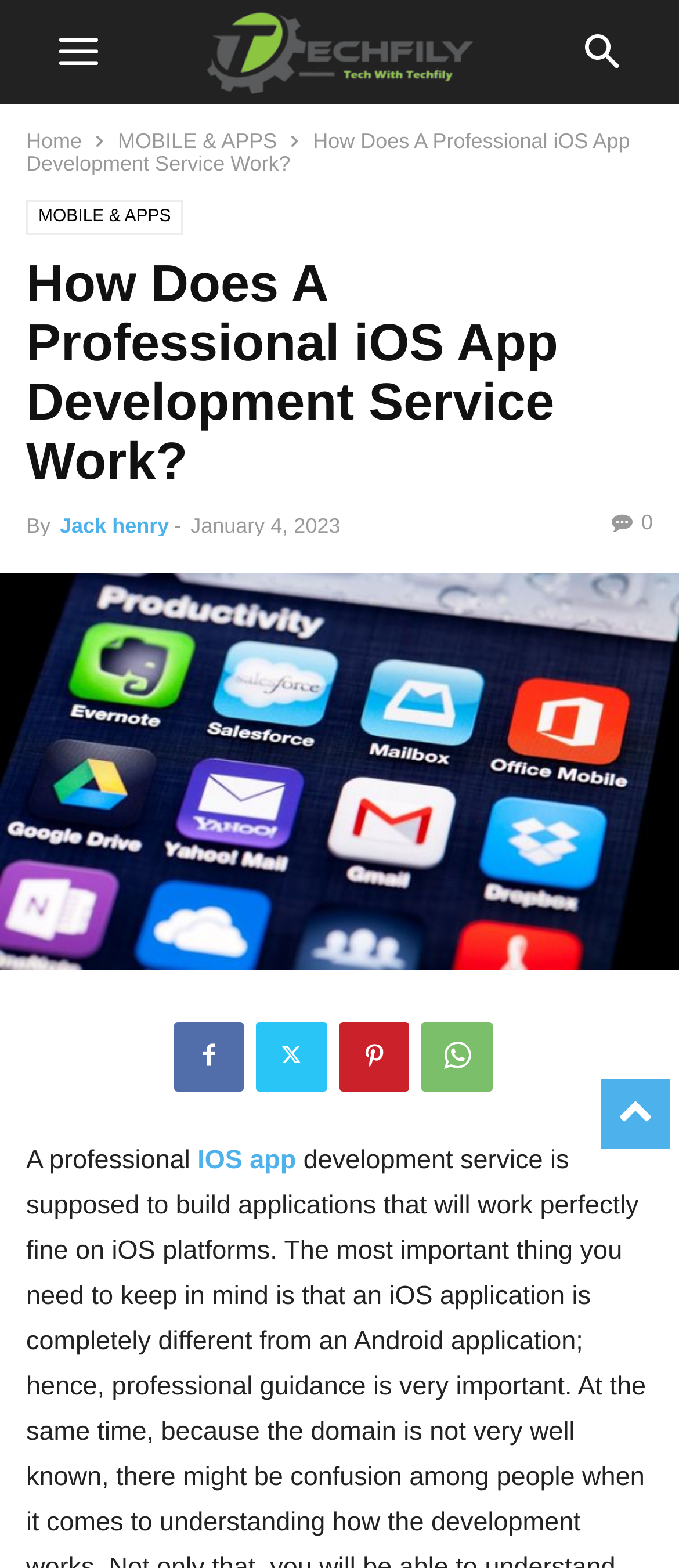Find the bounding box coordinates of the area to click in order to follow the instruction: "read about IOS app development".

[0.291, 0.73, 0.436, 0.749]